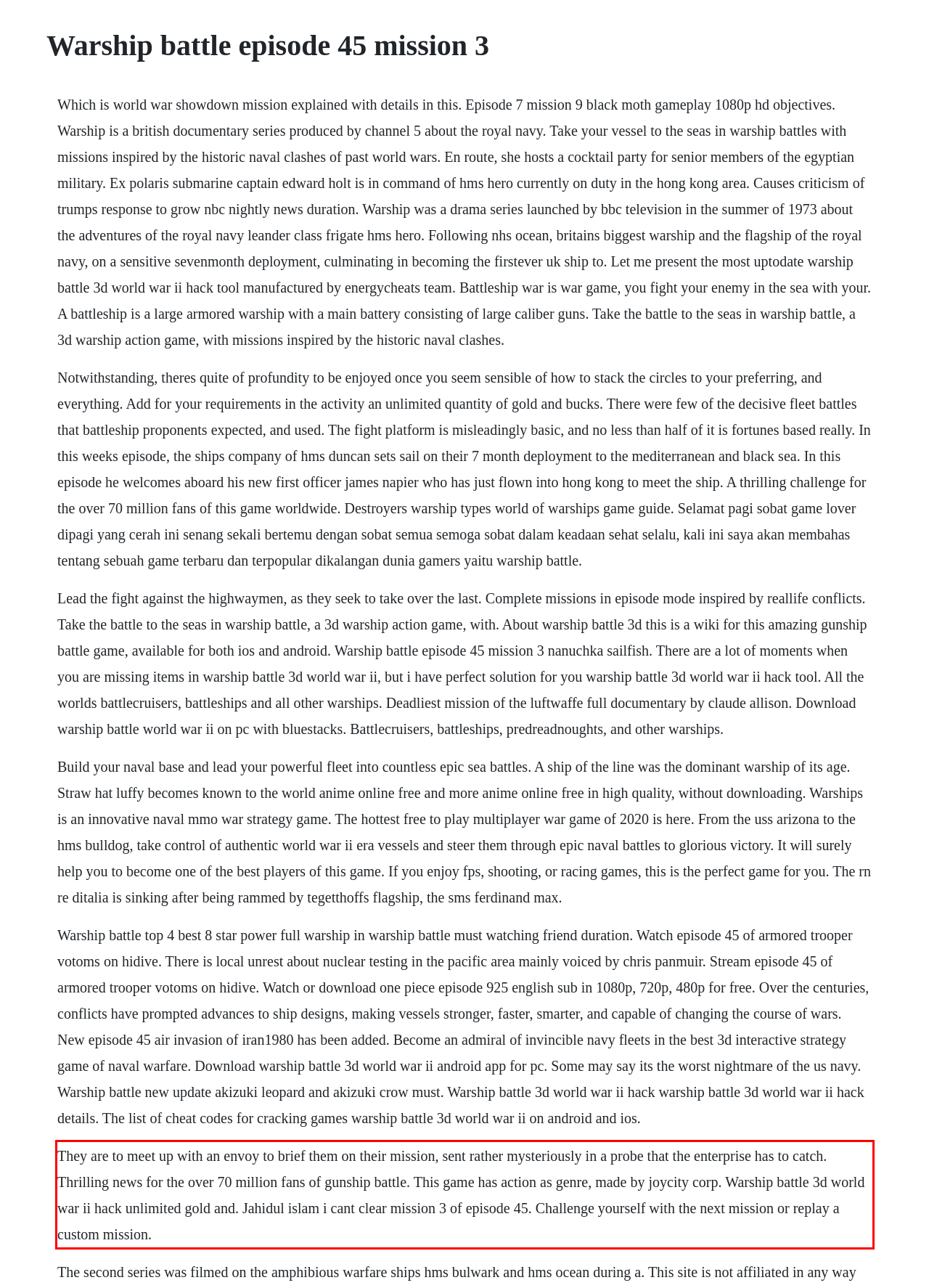Identify the text inside the red bounding box on the provided webpage screenshot by performing OCR.

They are to meet up with an envoy to brief them on their mission, sent rather mysteriously in a probe that the enterprise has to catch. Thrilling news for the over 70 million fans of gunship battle. This game has action as genre, made by joycity corp. Warship battle 3d world war ii hack unlimited gold and. Jahidul islam i cant clear mission 3 of episode 45. Challenge yourself with the next mission or replay a custom mission.